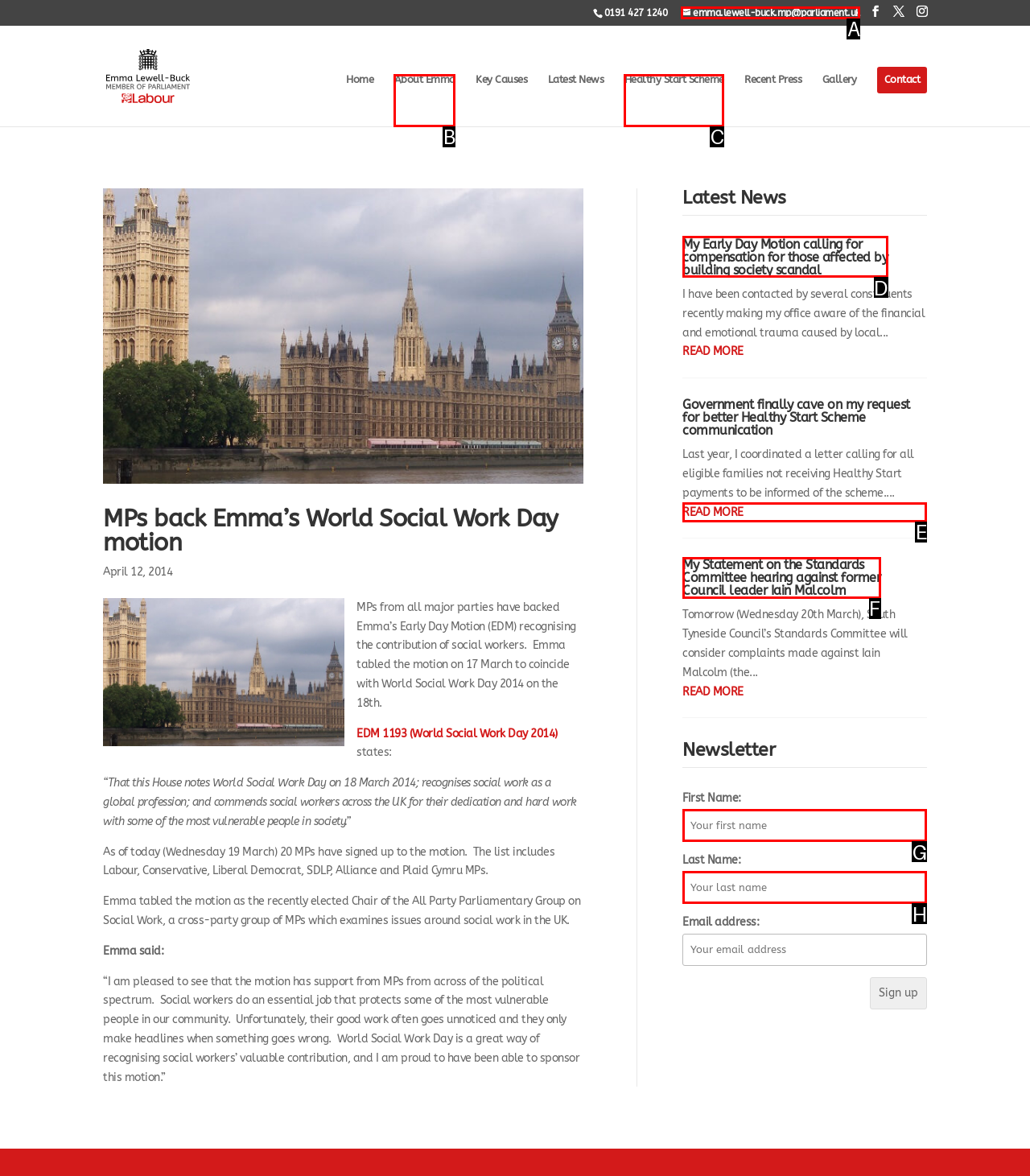Select the right option to accomplish this task: Check Latest projects. Reply with the letter corresponding to the correct UI element.

None